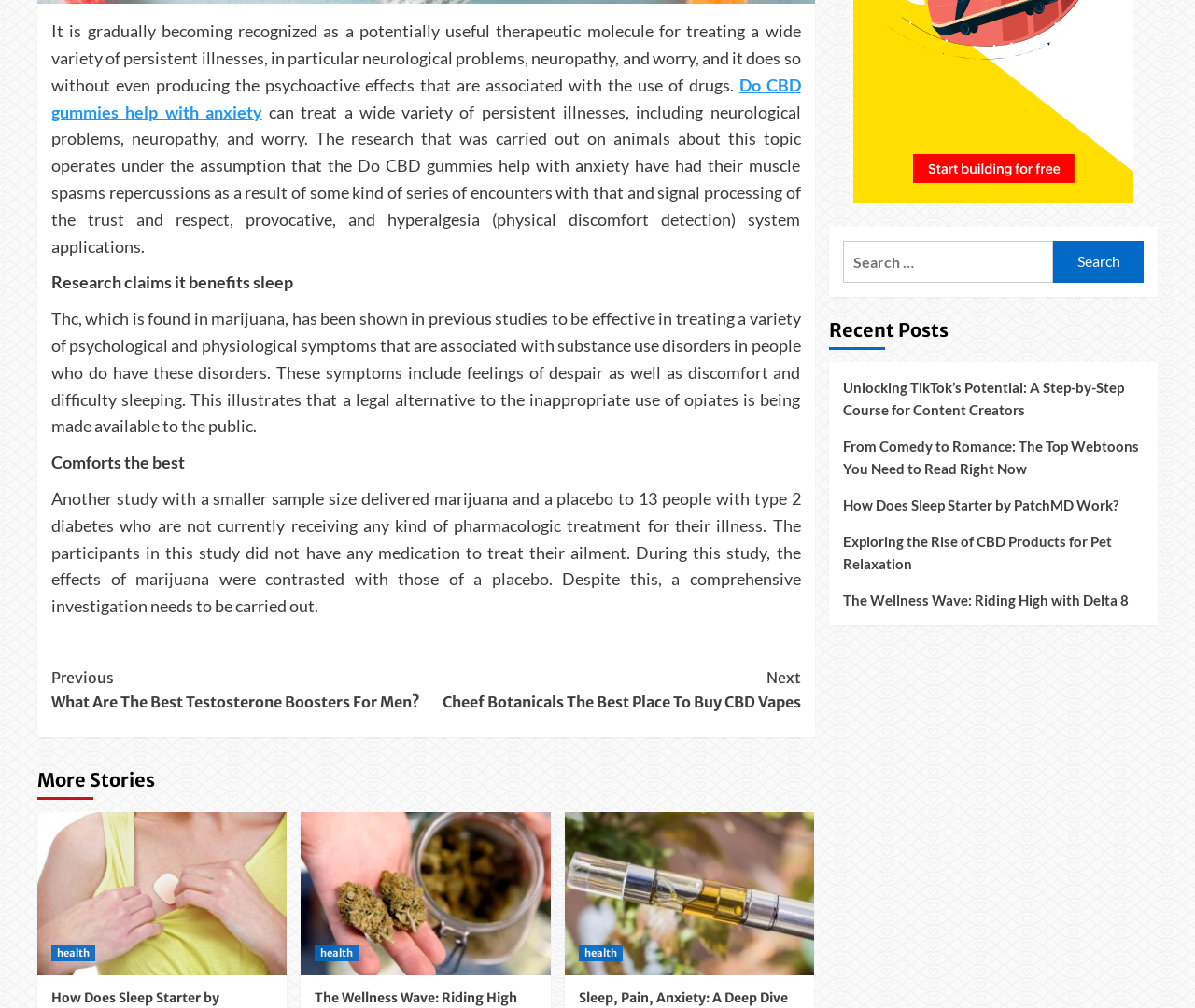What is the topic of the article?
Look at the image and construct a detailed response to the question.

Based on the content of the webpage, it appears that the article is discussing the benefits and uses of CBD, a potentially useful therapeutic molecule for treating various illnesses, including neurological problems, neuropathy, and anxiety.